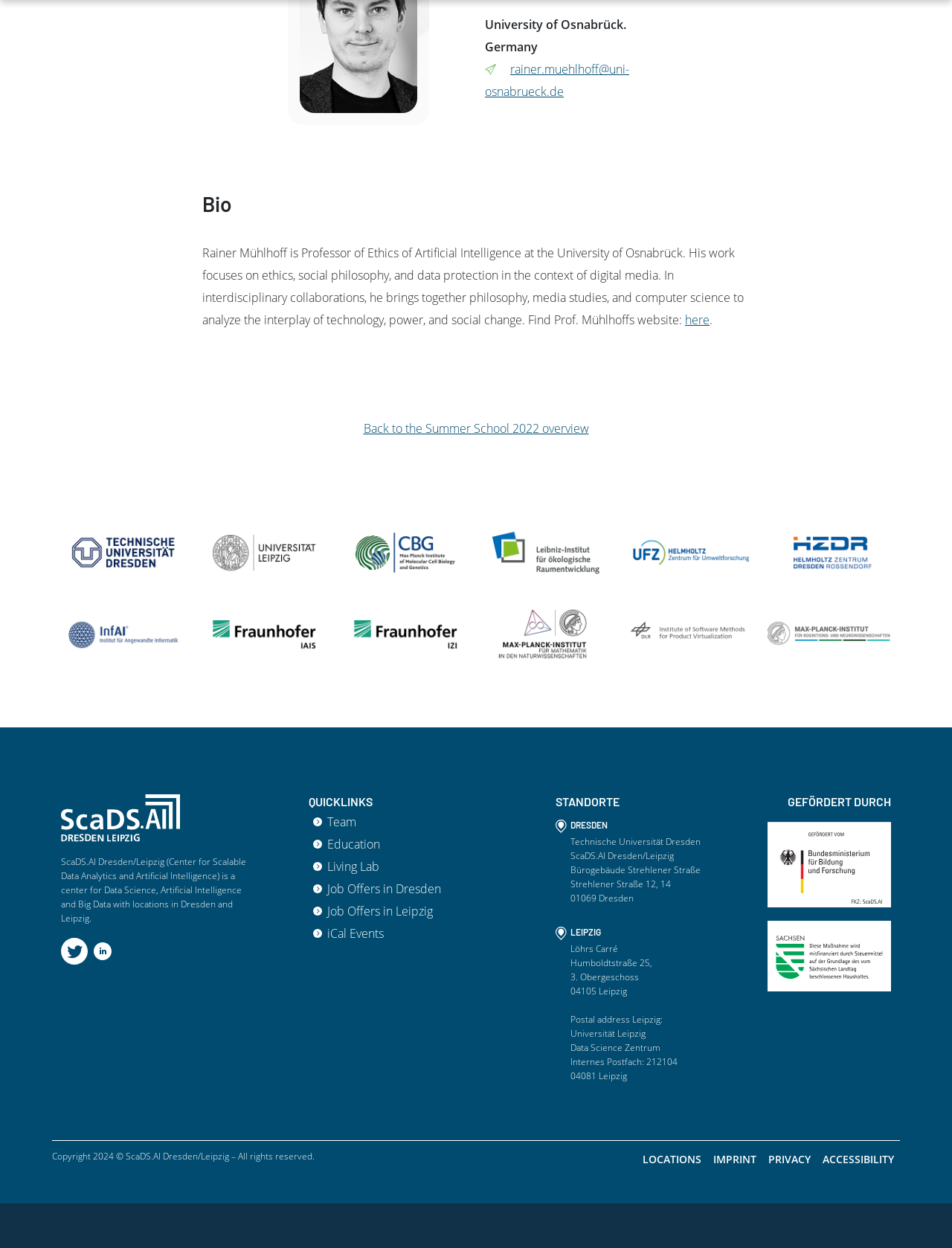Identify the bounding box coordinates of the clickable region necessary to fulfill the following instruction: "View the Twitter page". The bounding box coordinates should be four float numbers between 0 and 1, i.e., [left, top, right, bottom].

[0.064, 0.754, 0.092, 0.768]